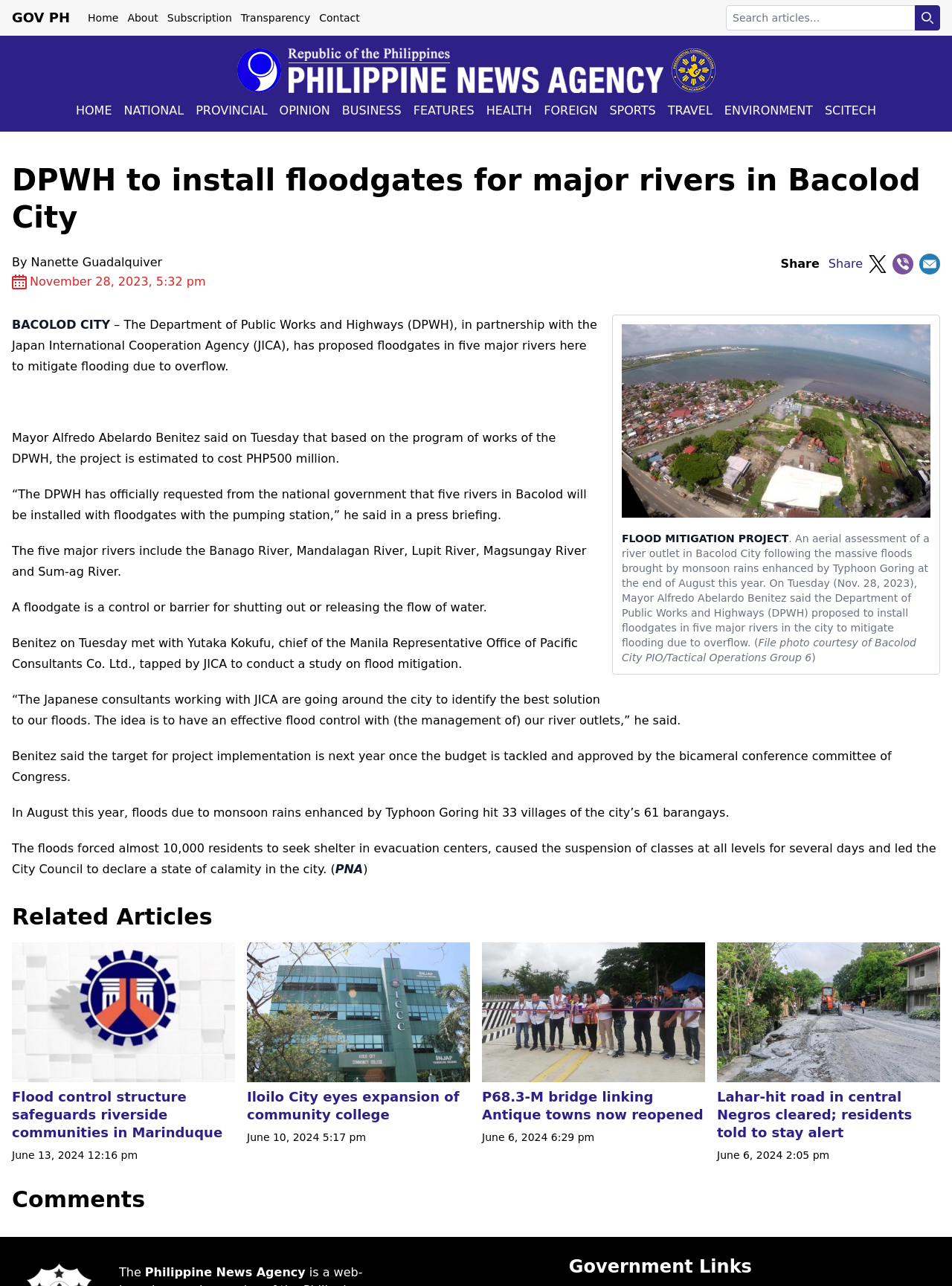Provide the bounding box coordinates for the area that should be clicked to complete the instruction: "Share this article".

[0.87, 0.2, 0.906, 0.211]